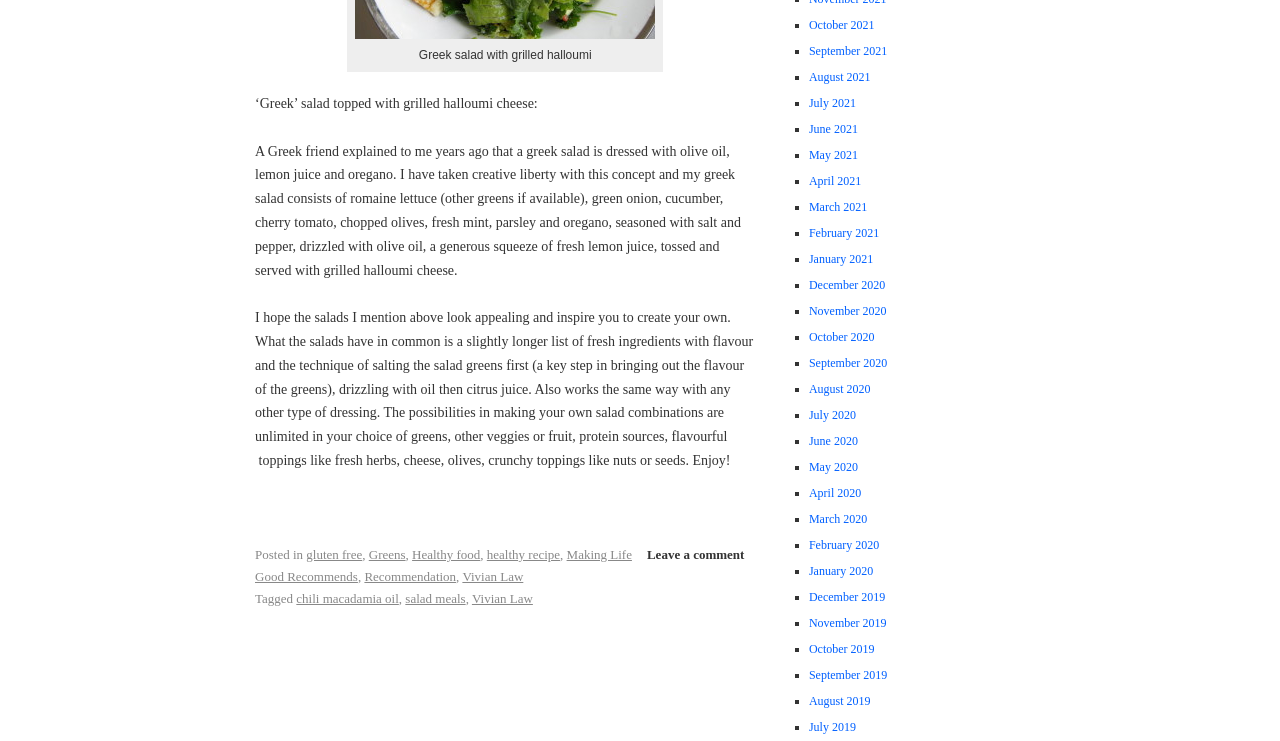Locate the bounding box coordinates of the region to be clicked to comply with the following instruction: "Explore Vivian Law's recommendations". The coordinates must be four float numbers between 0 and 1, in the form [left, top, right, bottom].

[0.285, 0.768, 0.356, 0.788]